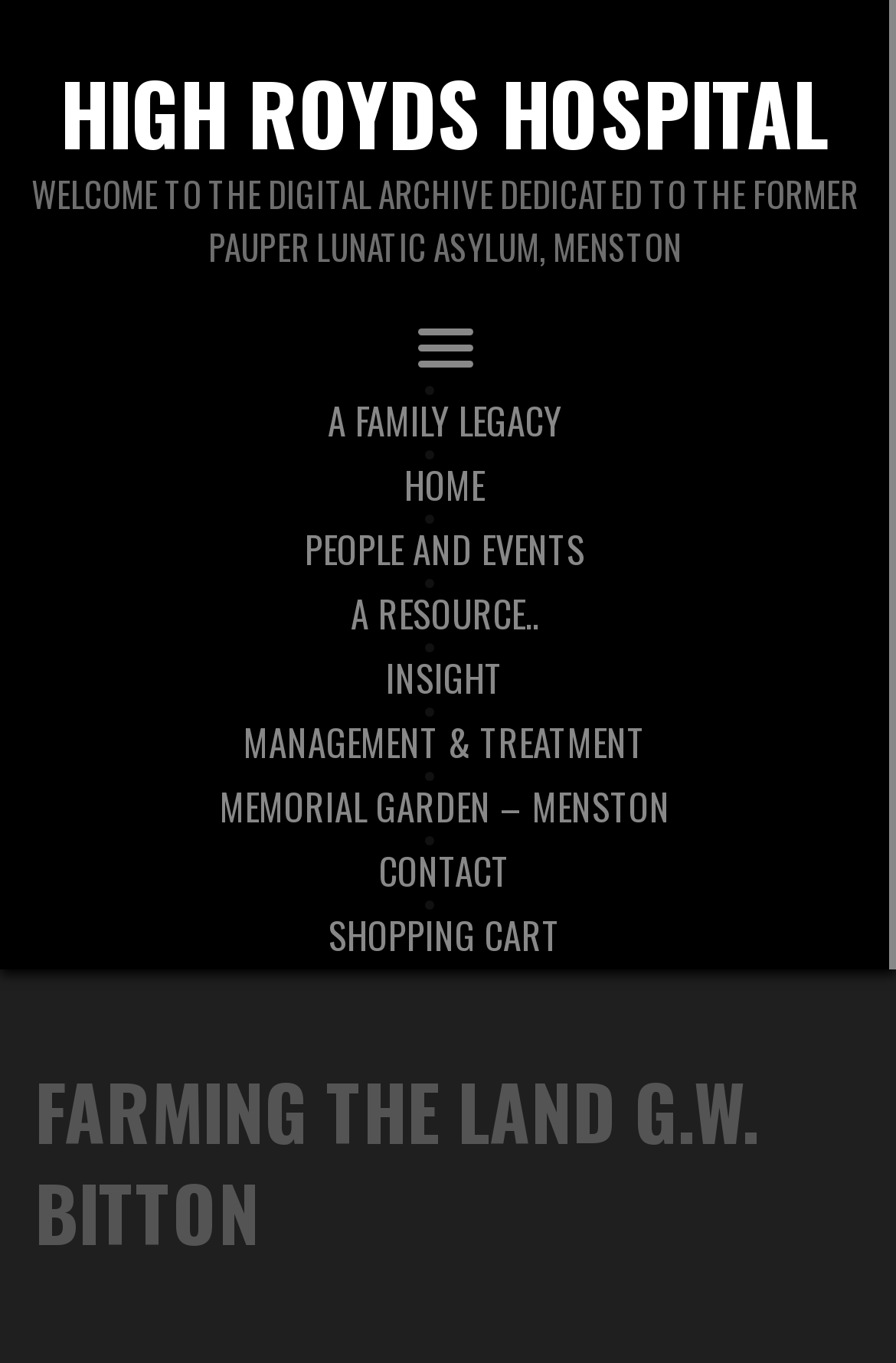Provide an in-depth caption for the contents of the webpage.

The webpage is dedicated to "Farming The Land G.W. Bitton" and appears to be a digital archive or website related to the former Pauper Lunatic Asylum in Menston. 

At the top of the page, there is a prominent link to "HIGH ROYDS HOSPITAL WELCOME TO THE DIGITAL ARCHIVE DEDICATED TO THE FORMER PAUPER LUNATIC ASYLUM, MENSTON" with a heading "HIGH ROYDS HOSPITAL" above it. 

Below this, there is a list of links, each preceded by a bullet point, including "A FAMILY LEGACY", "HOME", "PEOPLE AND EVENTS", "A RESOURCE..", "INSIGHT", "MANAGEMENT & TREATMENT", "MEMORIAL GARDEN – MENSTON", "CONTACT", and "SHOPPING CART". These links are aligned to the left side of the page and take up a significant portion of the vertical space.

At the bottom of the page, there is a large heading "FARMING THE LAND G.W. BITTON" that spans almost the entire width of the page.